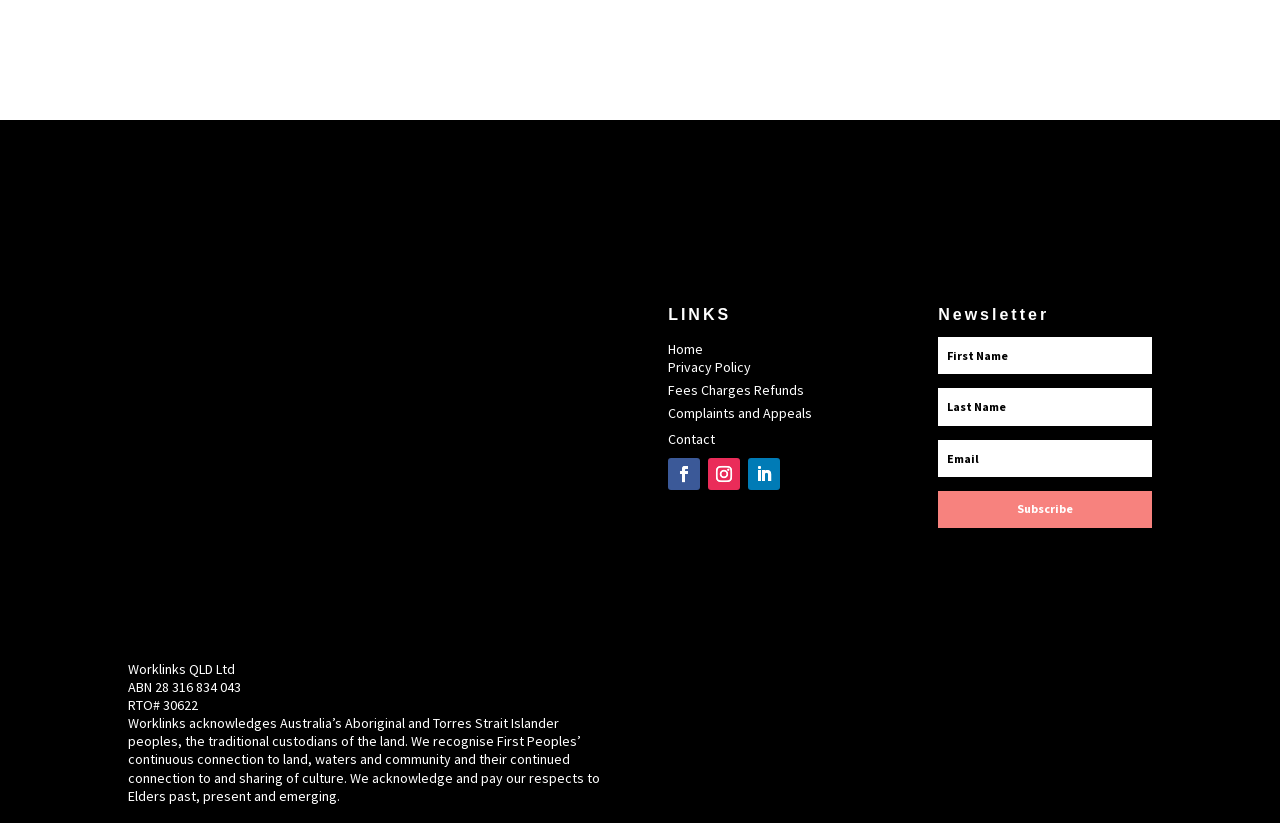Locate the bounding box coordinates of the element's region that should be clicked to carry out the following instruction: "Contact us". The coordinates need to be four float numbers between 0 and 1, i.e., [left, top, right, bottom].

[0.522, 0.523, 0.559, 0.545]